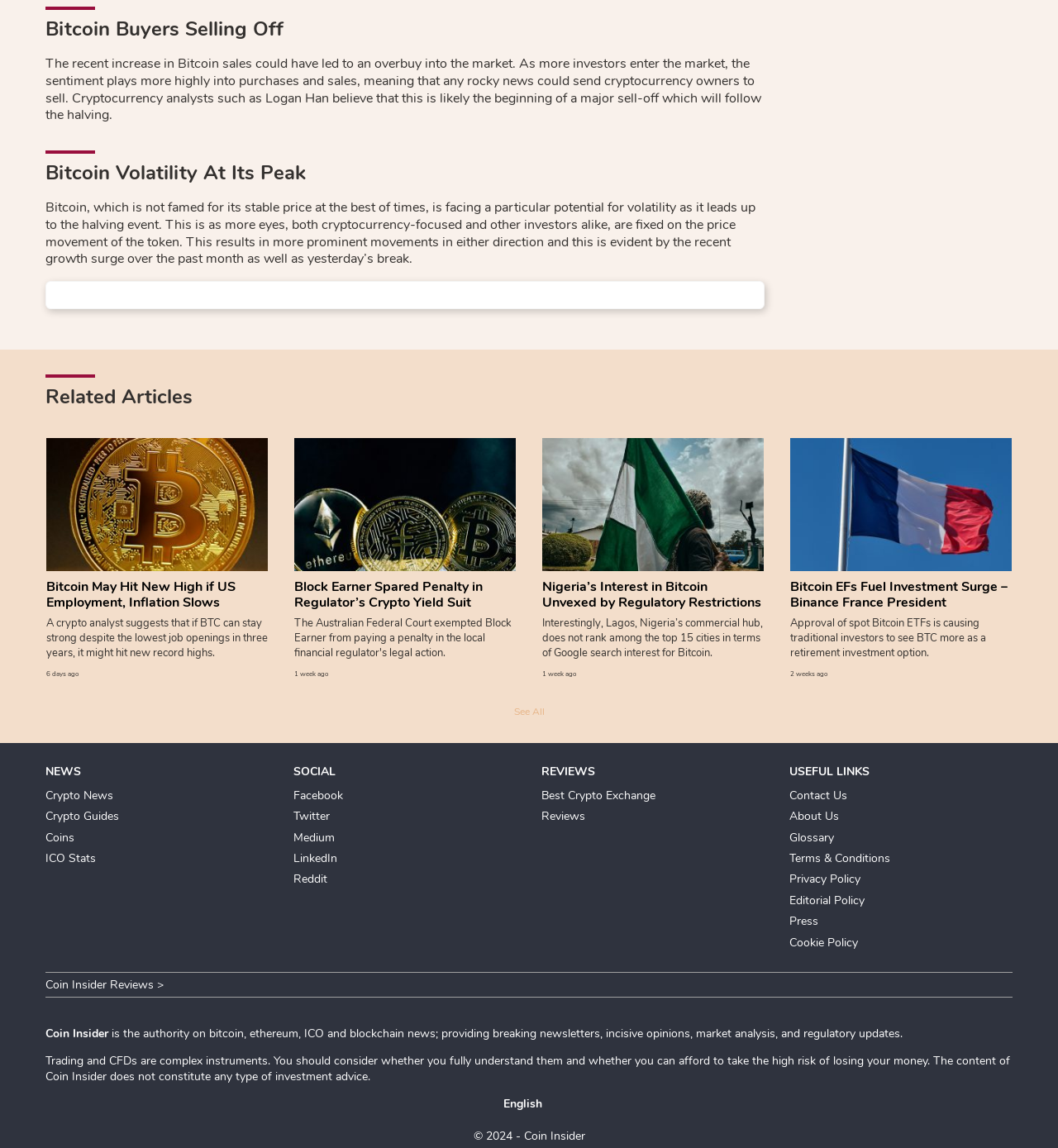Extract the bounding box coordinates for the UI element described by the text: "Twitter". The coordinates should be in the form of [left, top, right, bottom] with values between 0 and 1.

[0.277, 0.704, 0.312, 0.718]